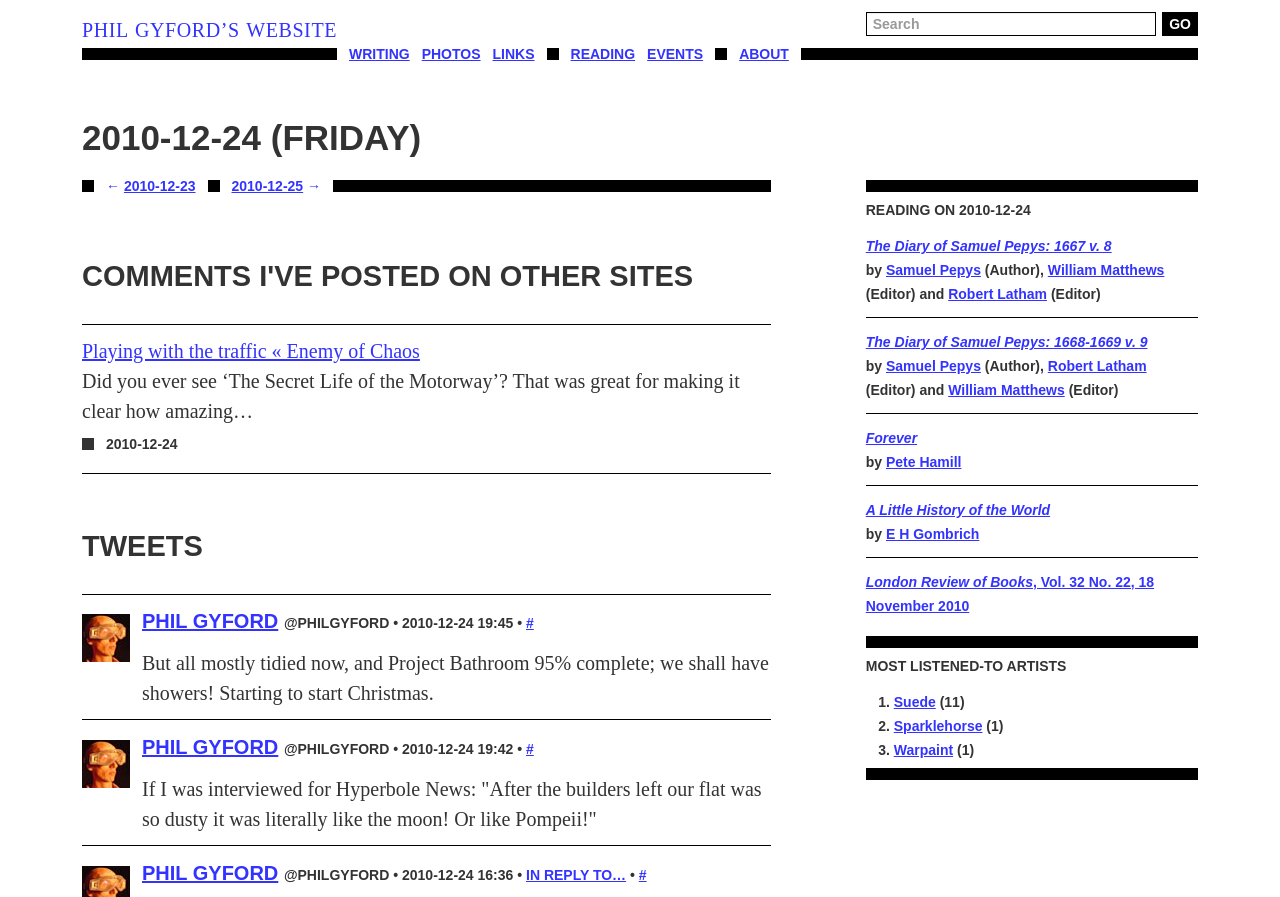Respond to the question below with a single word or phrase:
What is the name of the person who posted the tweet?

Phil Gyford